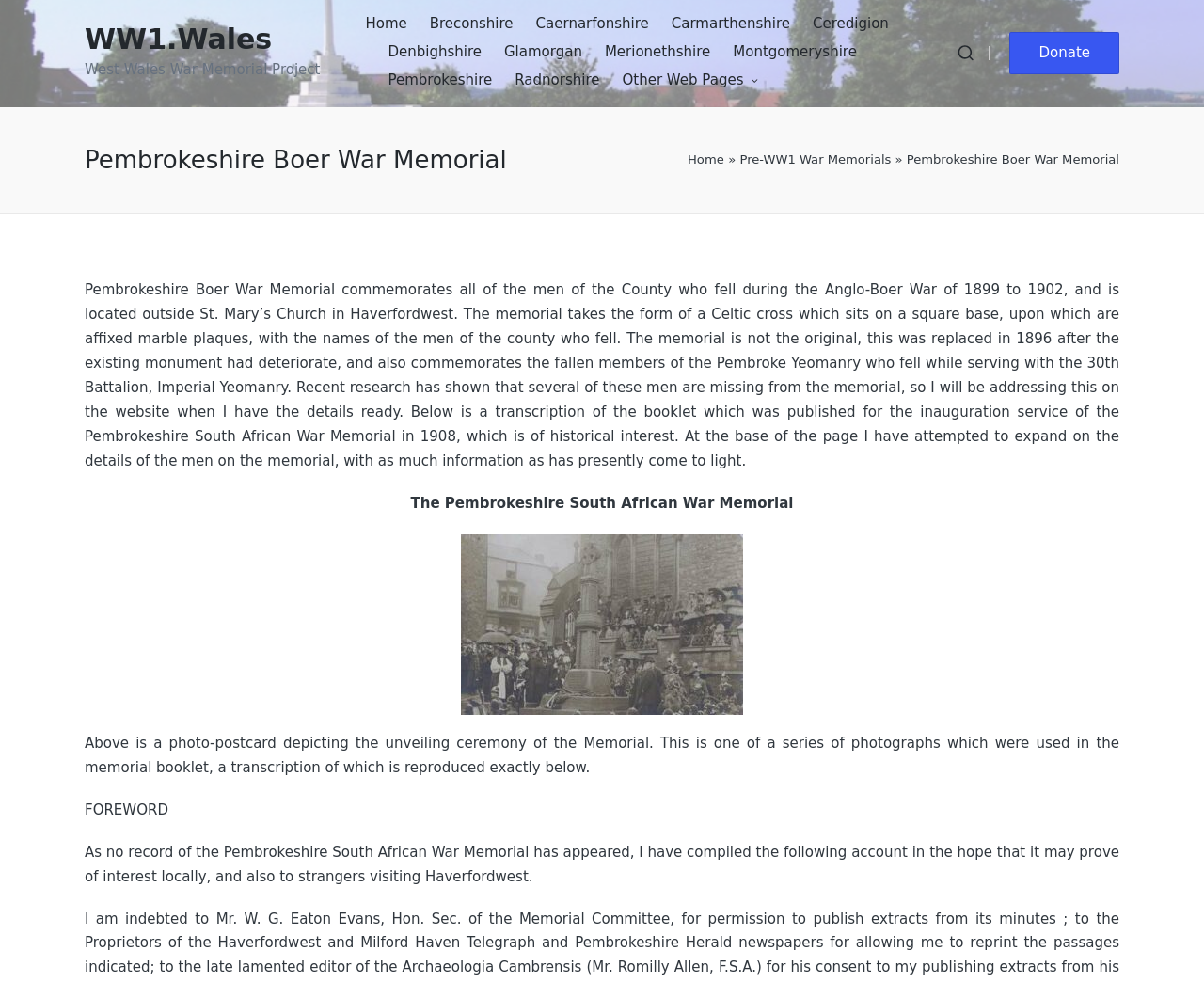Please find the bounding box coordinates of the element that you should click to achieve the following instruction: "Click Send". The coordinates should be presented as four float numbers between 0 and 1: [left, top, right, bottom].

None